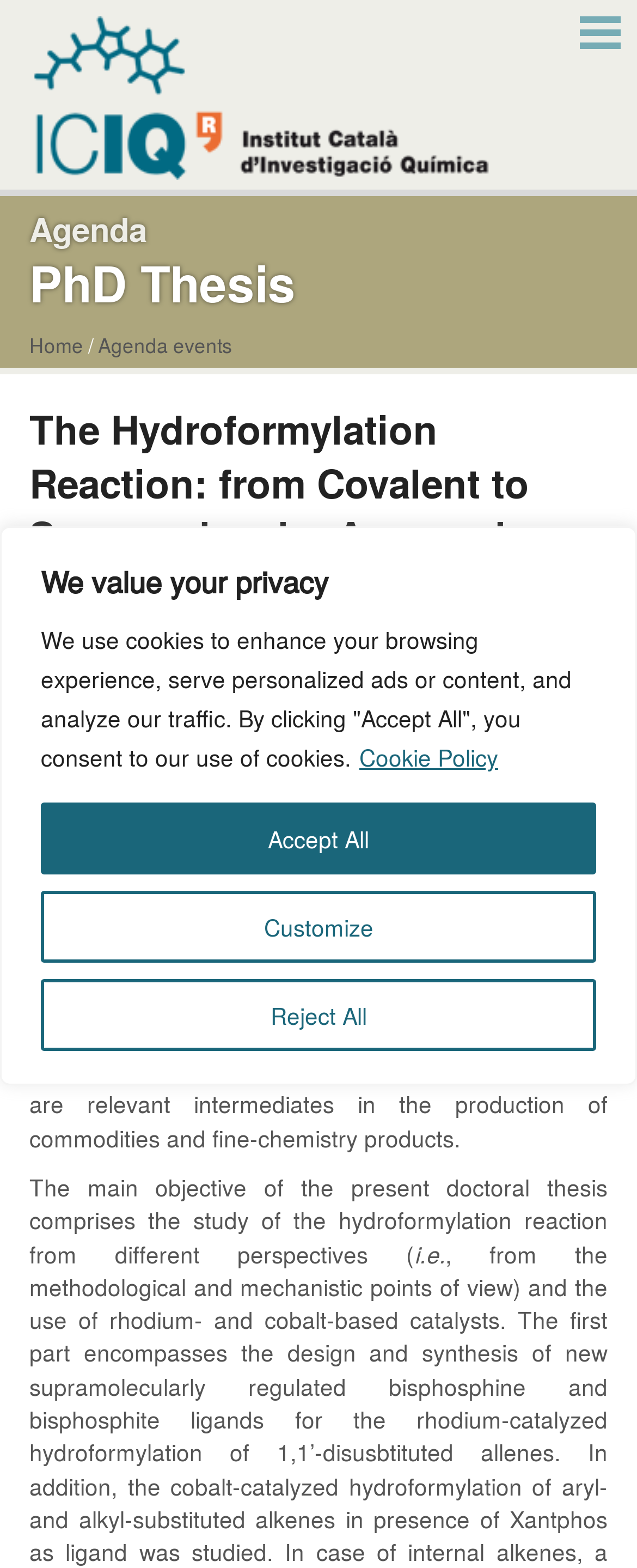Given the element description "Accept All" in the screenshot, predict the bounding box coordinates of that UI element.

[0.064, 0.512, 0.936, 0.558]